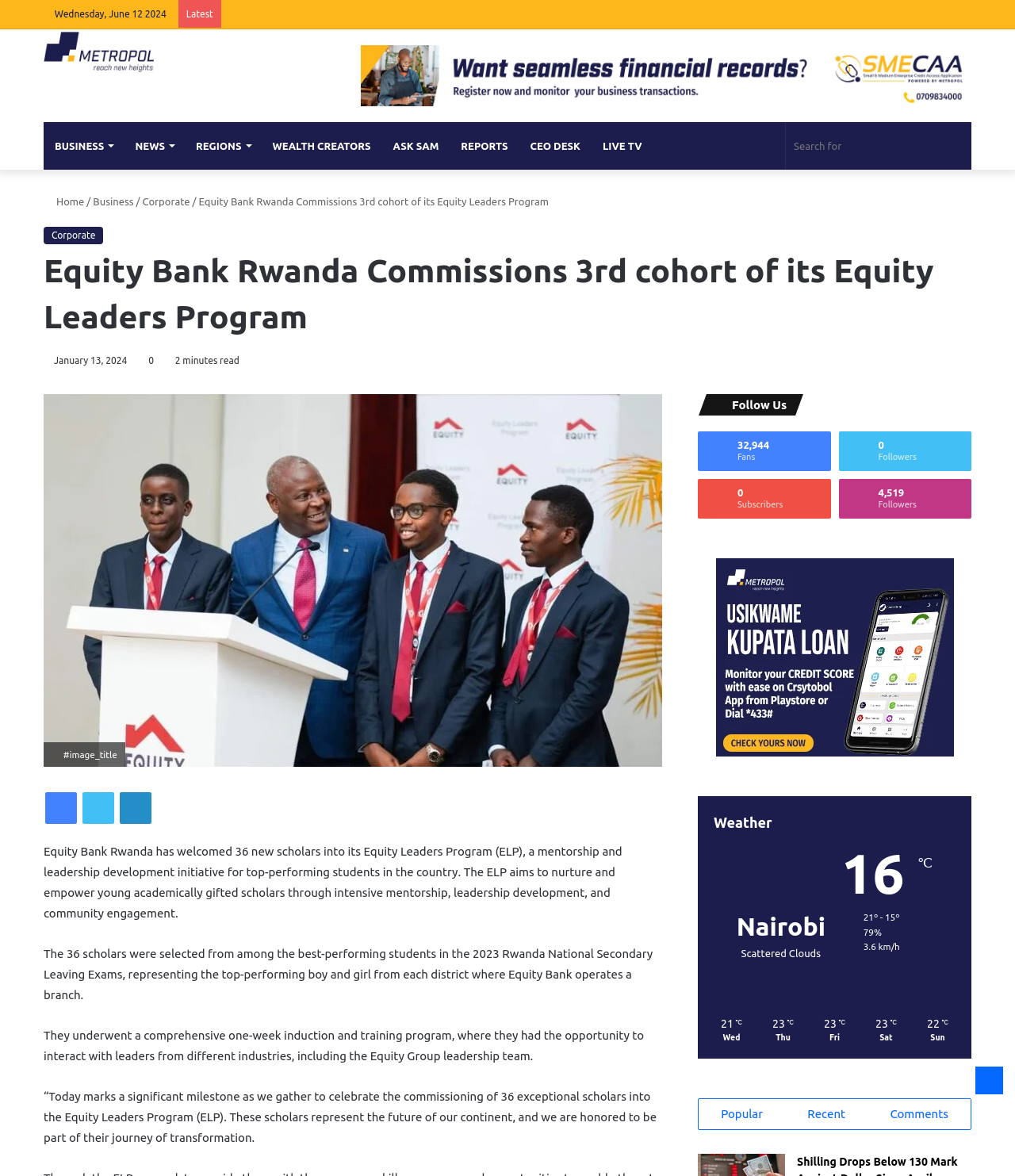Kindly determine the bounding box coordinates for the clickable area to achieve the given instruction: "Search for something".

[0.773, 0.104, 0.957, 0.144]